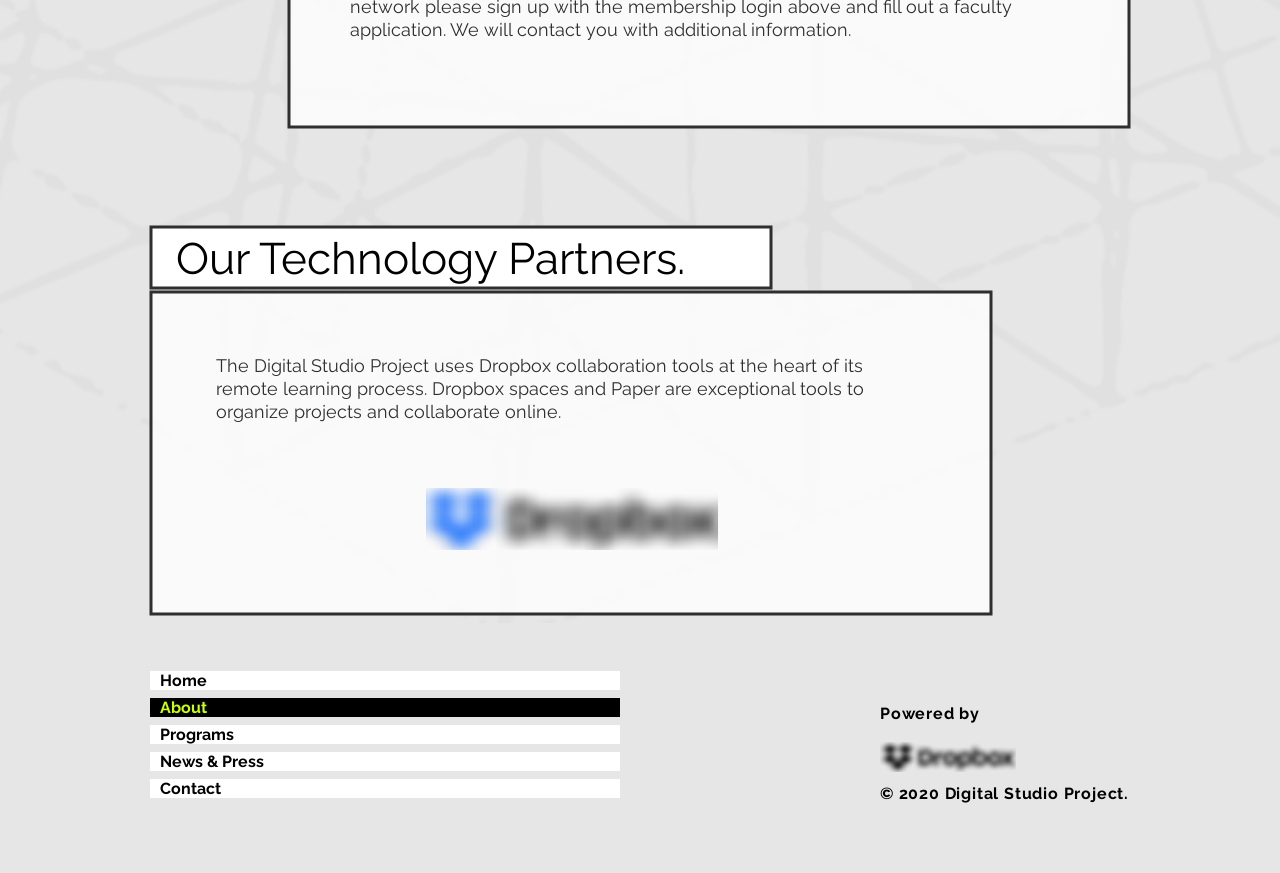What is the name of the document editing tool mentioned on the webpage?
Look at the screenshot and respond with one word or a short phrase.

Paper